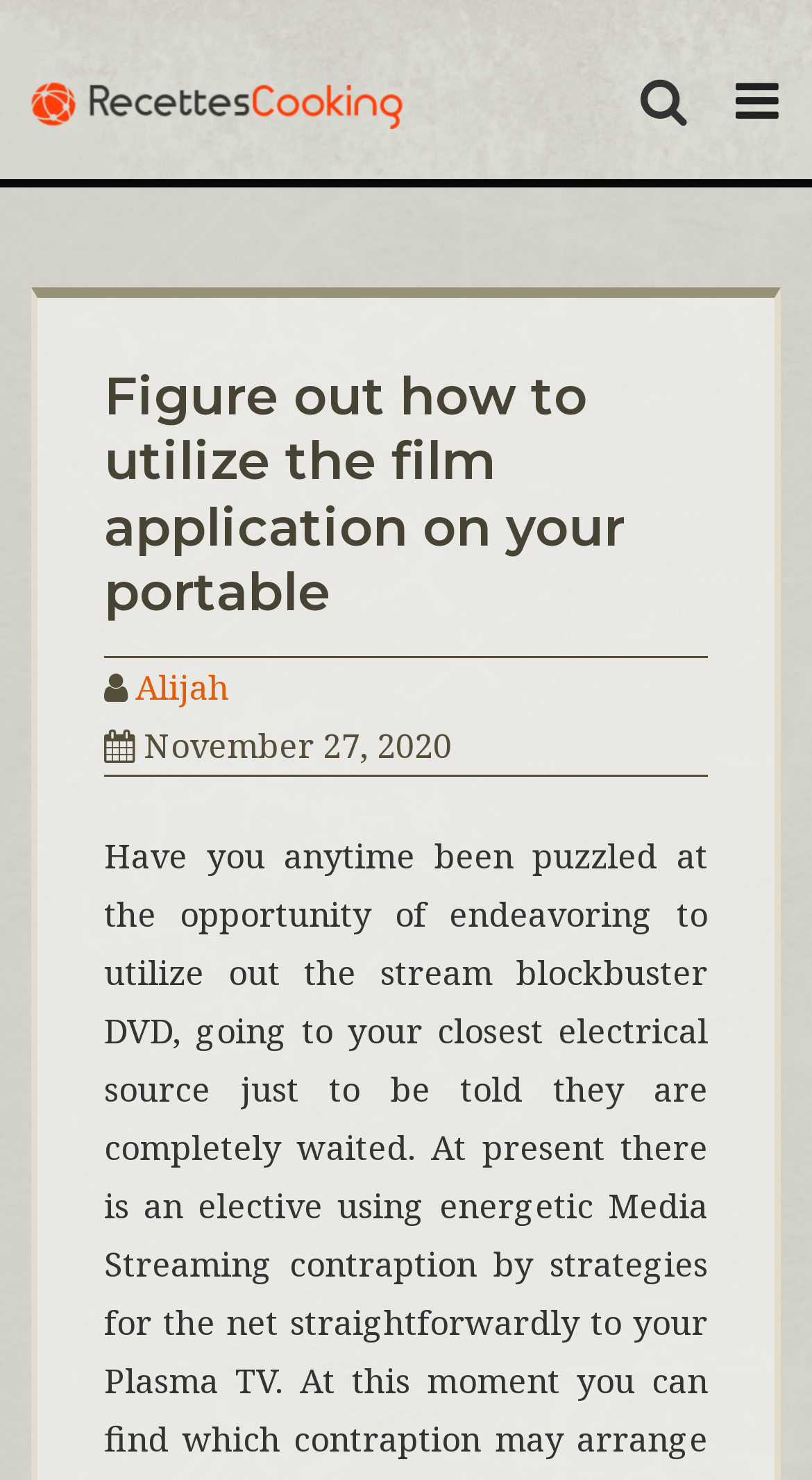Utilize the details in the image to thoroughly answer the following question: What is the date of the latest article?

The date of the latest article can be found in the time element, which is located below the heading 'Figure out how to utilize the film application on your portable' and above the link 'Alijah'. The date is written as 'November 27, 2020'.